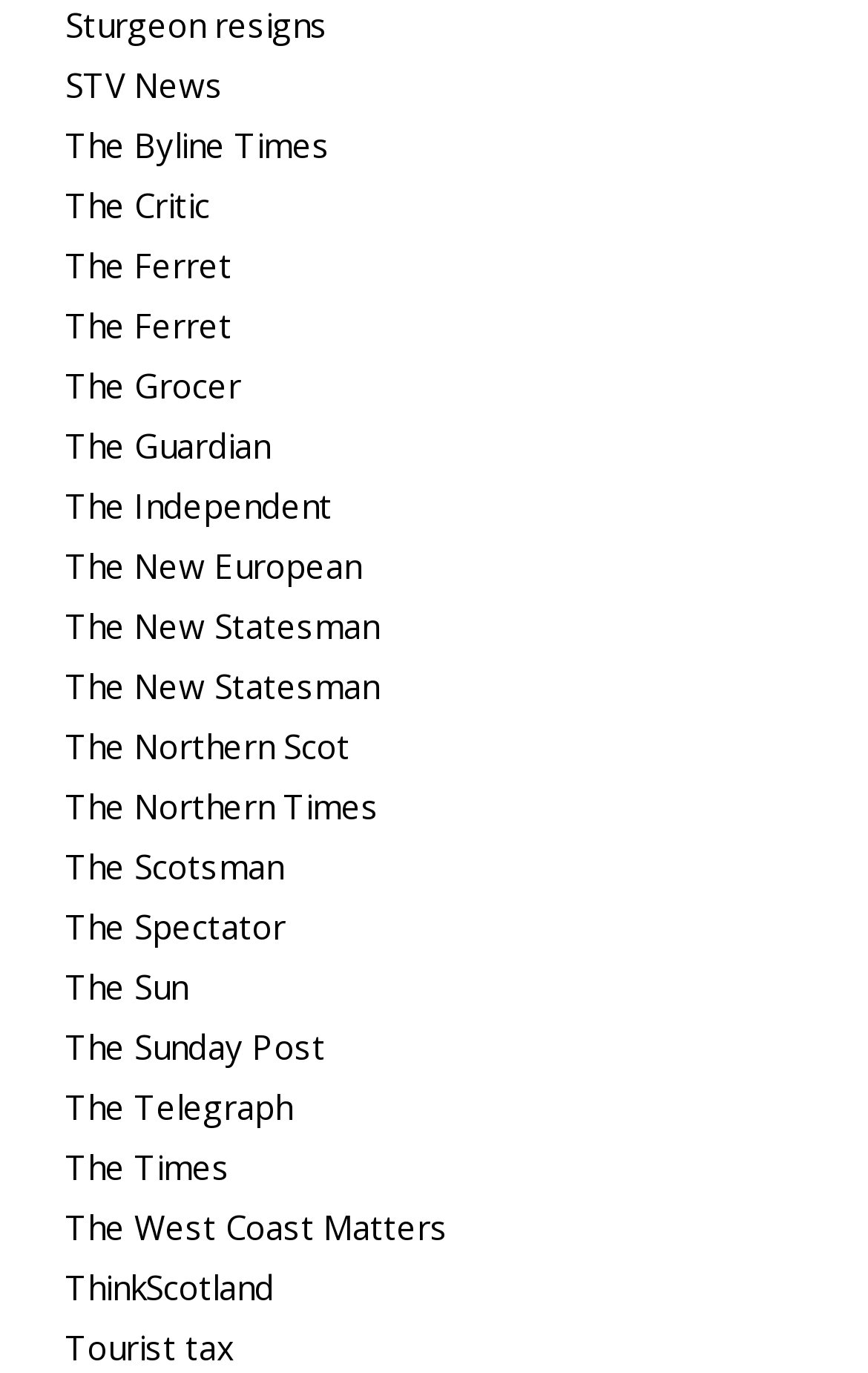Respond to the following question with a brief word or phrase:
How many news sources are listed?

27